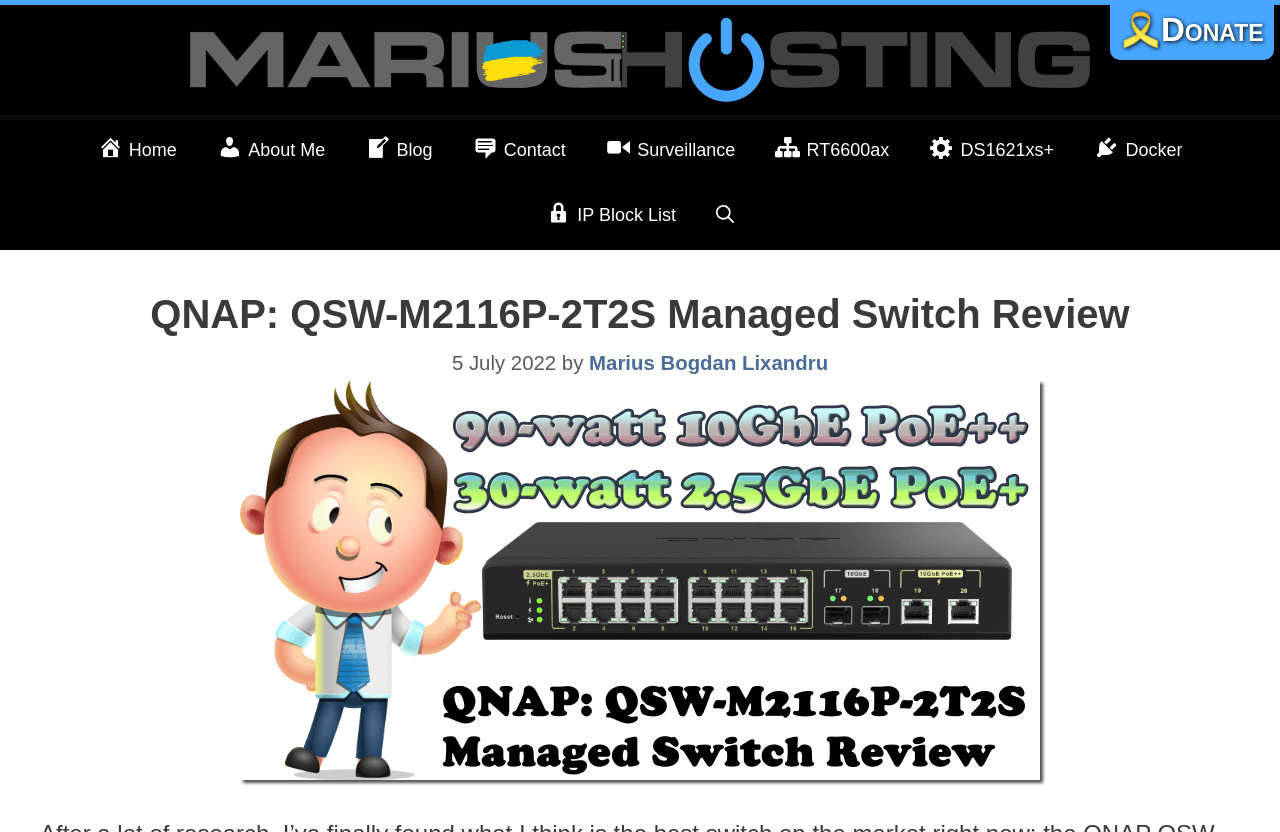Respond with a single word or short phrase to the following question: 
What is the date of the review?

5 July 2022